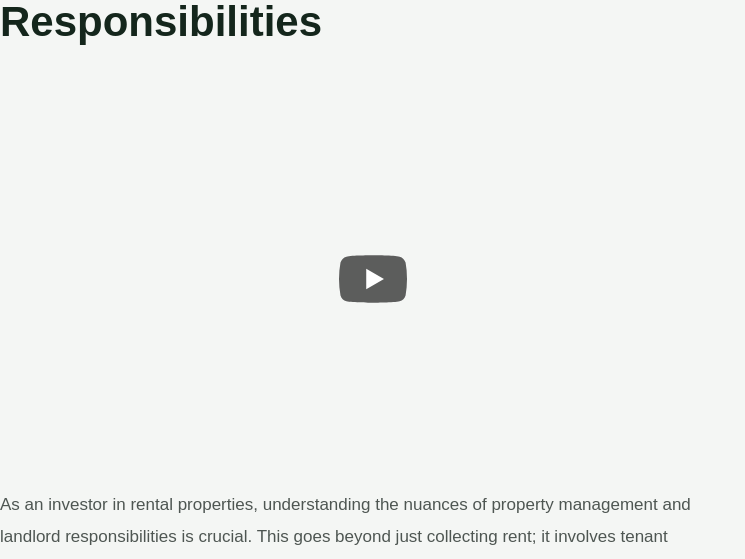Examine the screenshot and answer the question in as much detail as possible: What is required for effective property management?

The surrounding text highlights that effective property management requires a thorough understanding of laws and best practices, ensuring a successful investment journey for landlords, which suggests that having a thorough understanding of laws and best practices is necessary for effective property management.